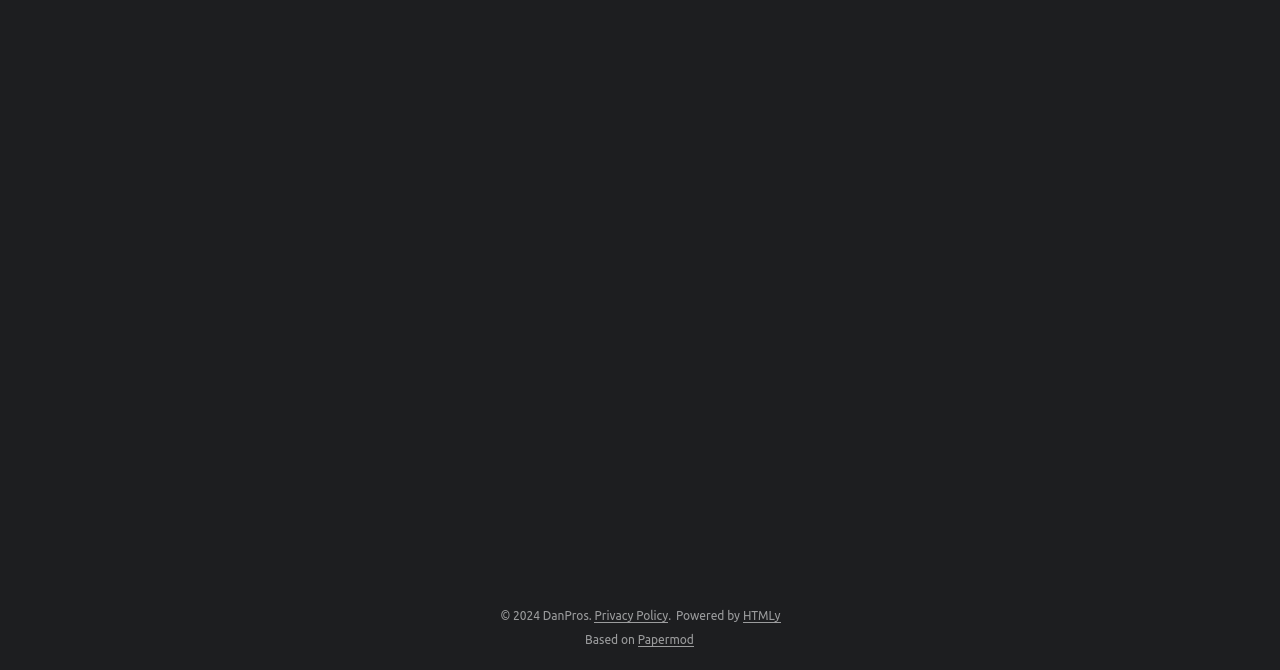Determine the bounding box coordinates for the HTML element mentioned in the following description: "Papermod". The coordinates should be a list of four floats ranging from 0 to 1, represented as [left, top, right, bottom].

[0.498, 0.944, 0.542, 0.965]